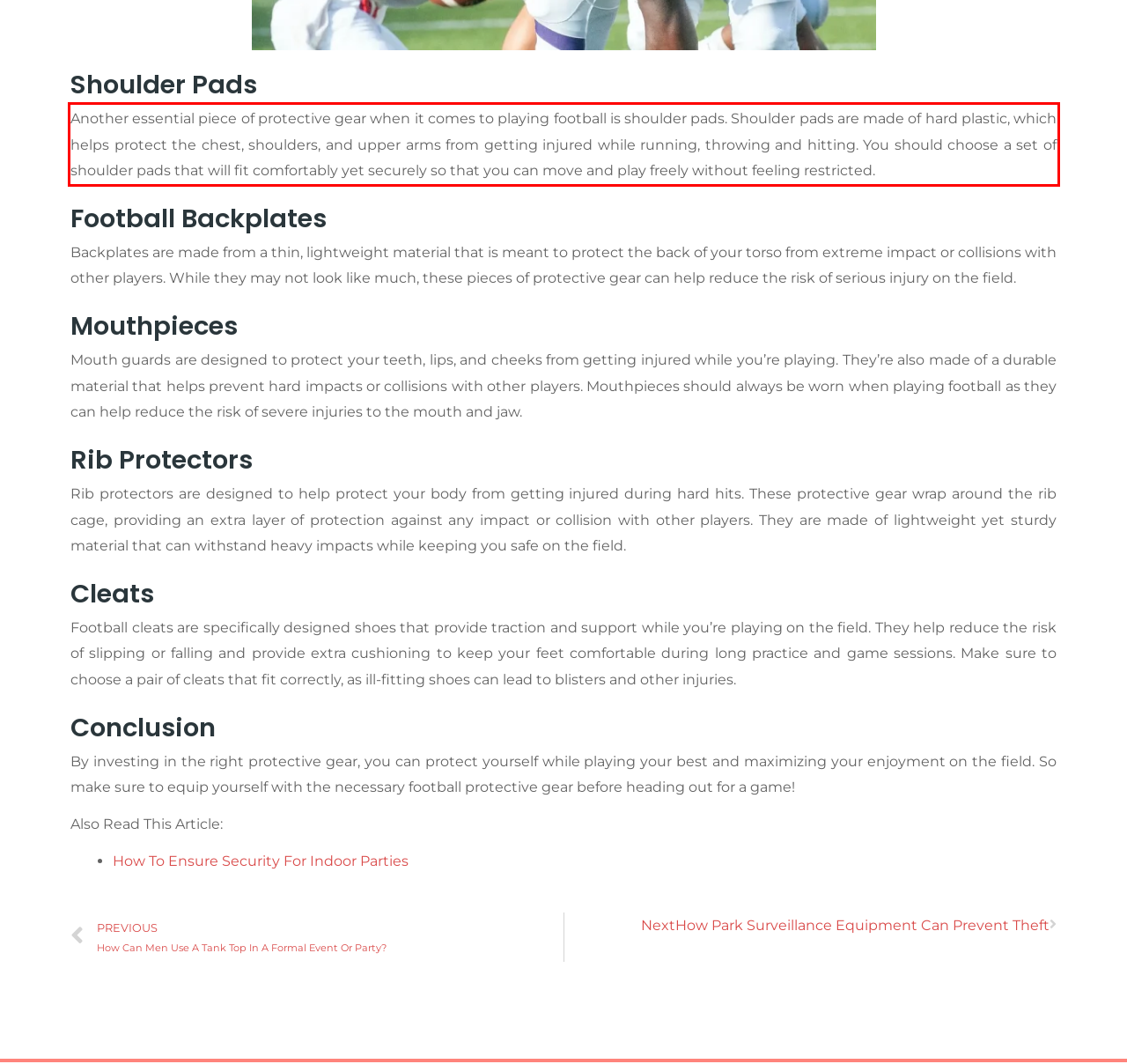Extract and provide the text found inside the red rectangle in the screenshot of the webpage.

Another essential piece of protective gear when it comes to playing football is shoulder pads. Shoulder pads are made of hard plastic, which helps protect the chest, shoulders, and upper arms from getting injured while running, throwing and hitting. You should choose a set of shoulder pads that will fit comfortably yet securely so that you can move and play freely without feeling restricted.